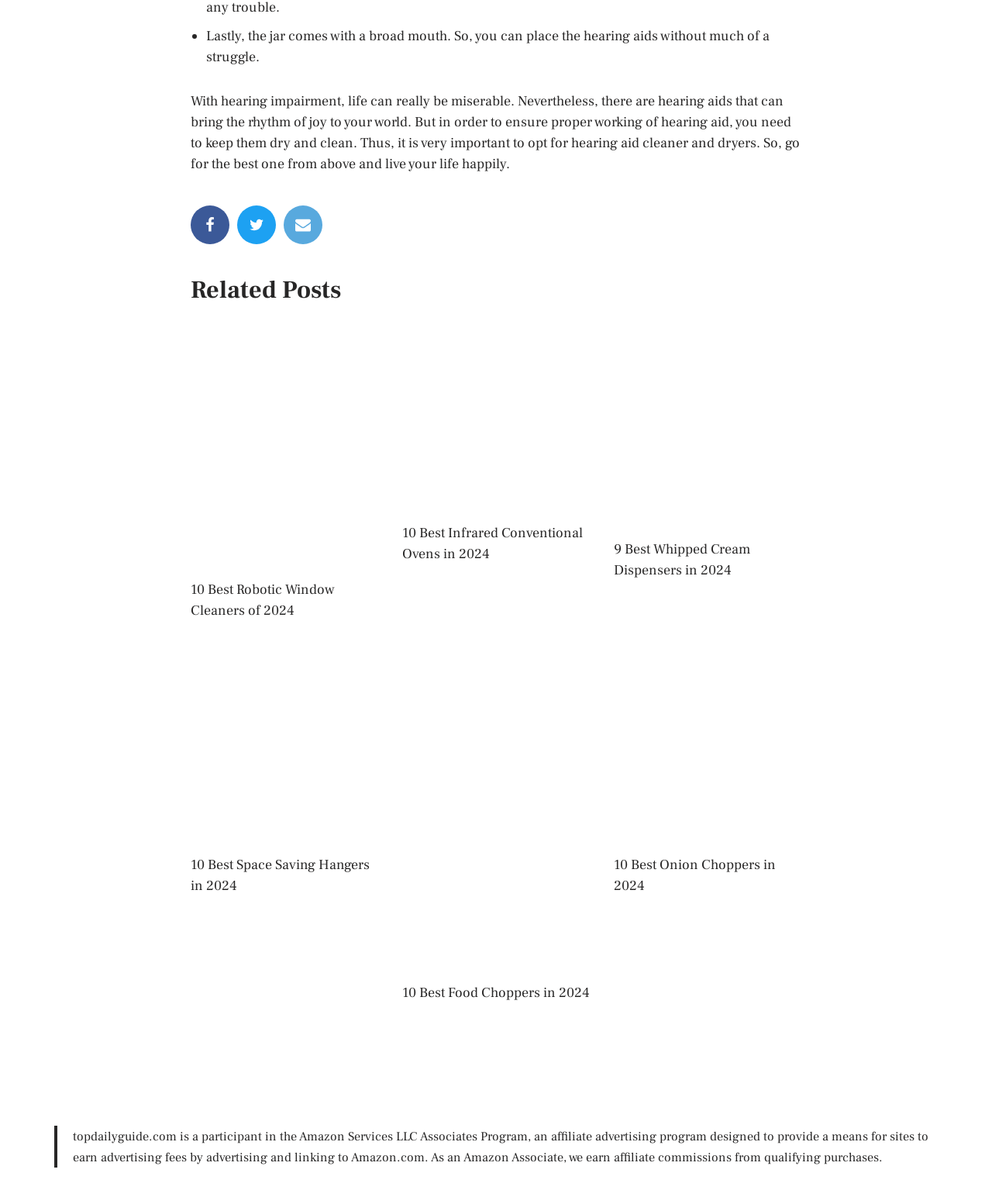Consider the image and give a detailed and elaborate answer to the question: 
How many social media links are present on the webpage?

The webpage has links to Facebook, Twitter, and Email, which are represented by their respective icons. These links are likely for sharing content or connecting with the website's social media profiles.